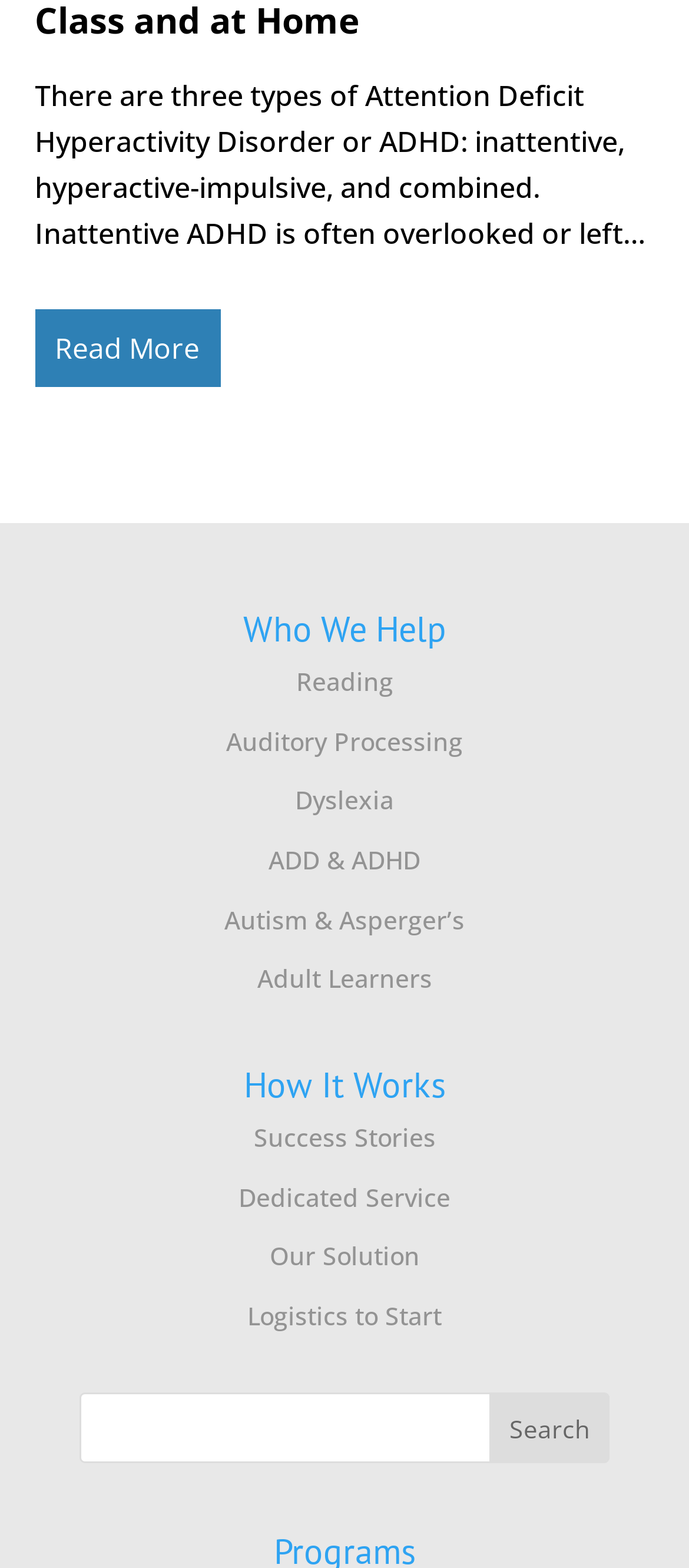Locate the bounding box coordinates of the clickable area to execute the instruction: "Learn about Dyslexia". Provide the coordinates as four float numbers between 0 and 1, represented as [left, top, right, bottom].

[0.428, 0.5, 0.572, 0.521]